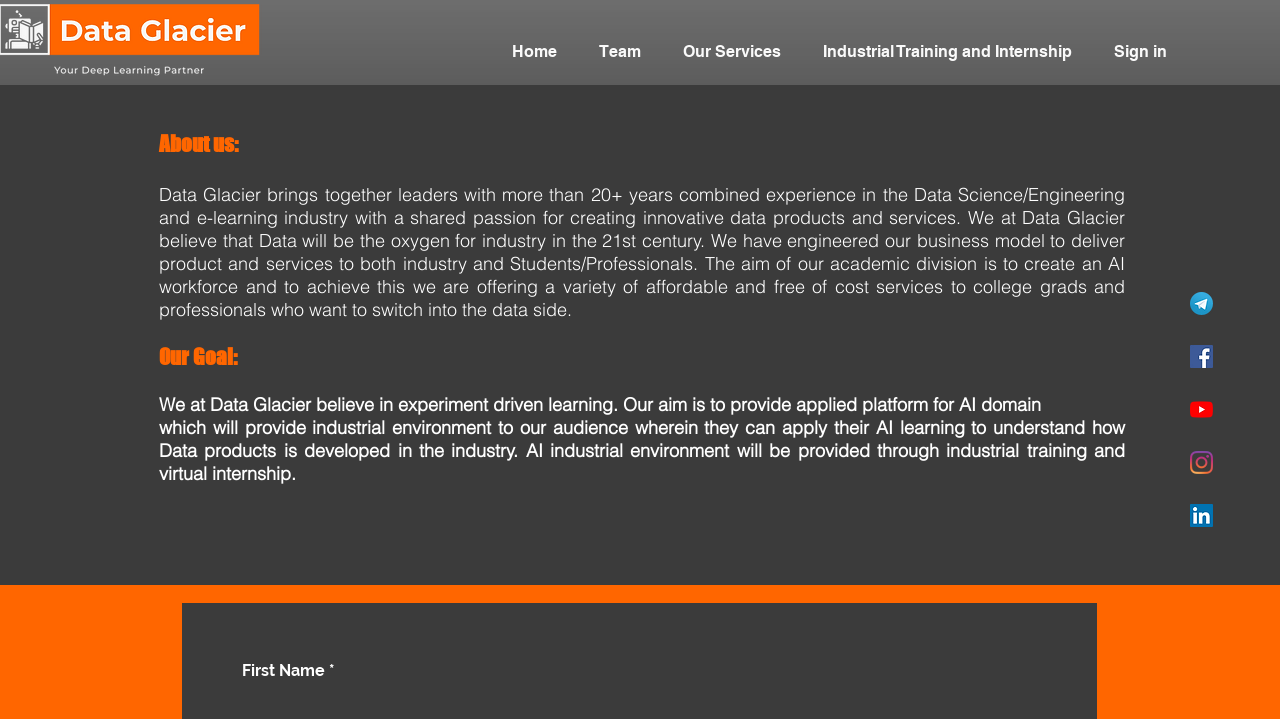Specify the bounding box coordinates of the region I need to click to perform the following instruction: "Click on Telegram". The coordinates must be four float numbers in the range of 0 to 1, i.e., [left, top, right, bottom].

[0.93, 0.406, 0.948, 0.438]